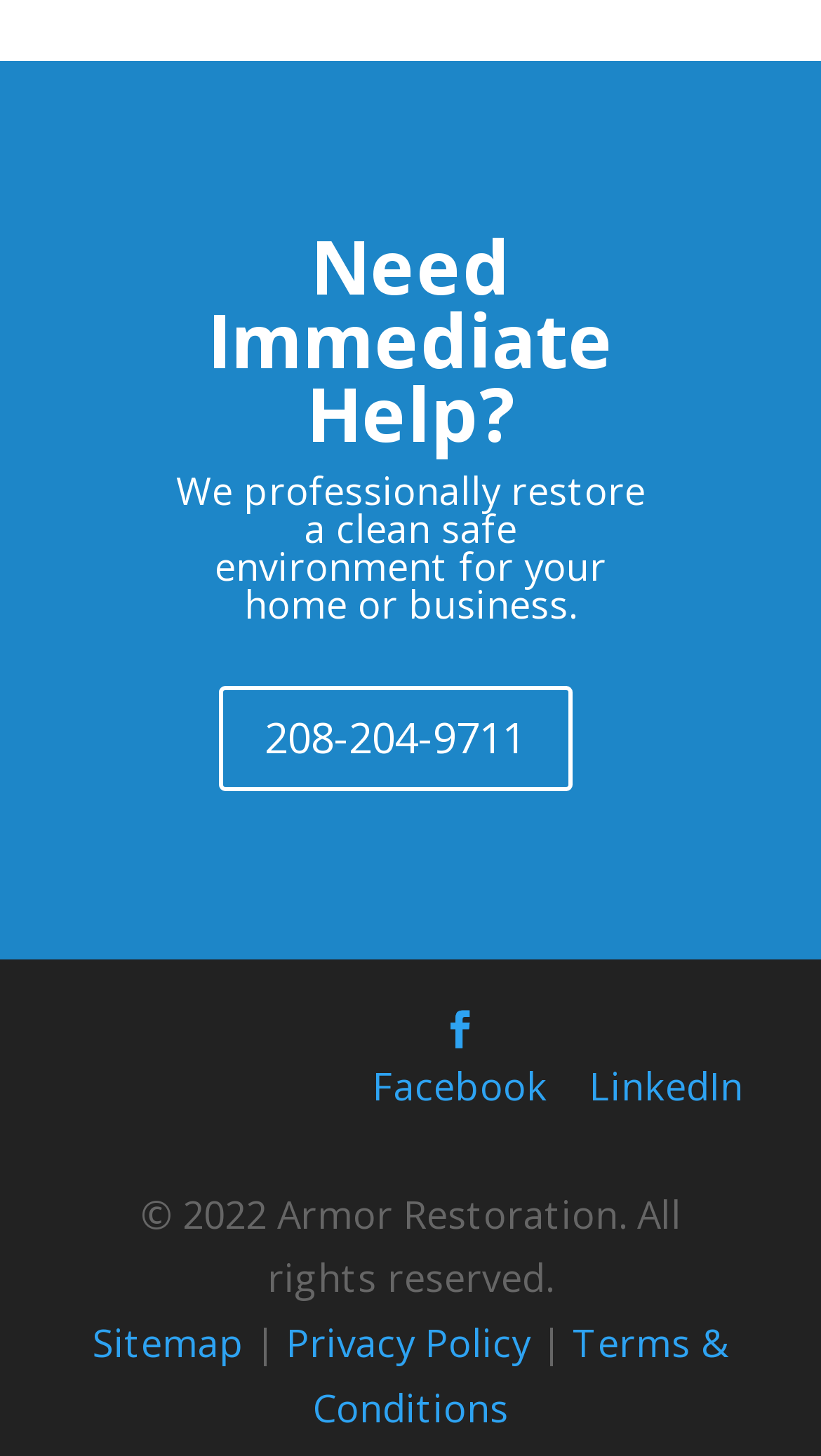Based on the image, provide a detailed and complete answer to the question: 
What social media platforms are linked on this webpage?

I found the social media links by looking at the link elements with the text ' Facebook' and 'LinkedIn' which are located at the top of the webpage, indicating they are social media links.